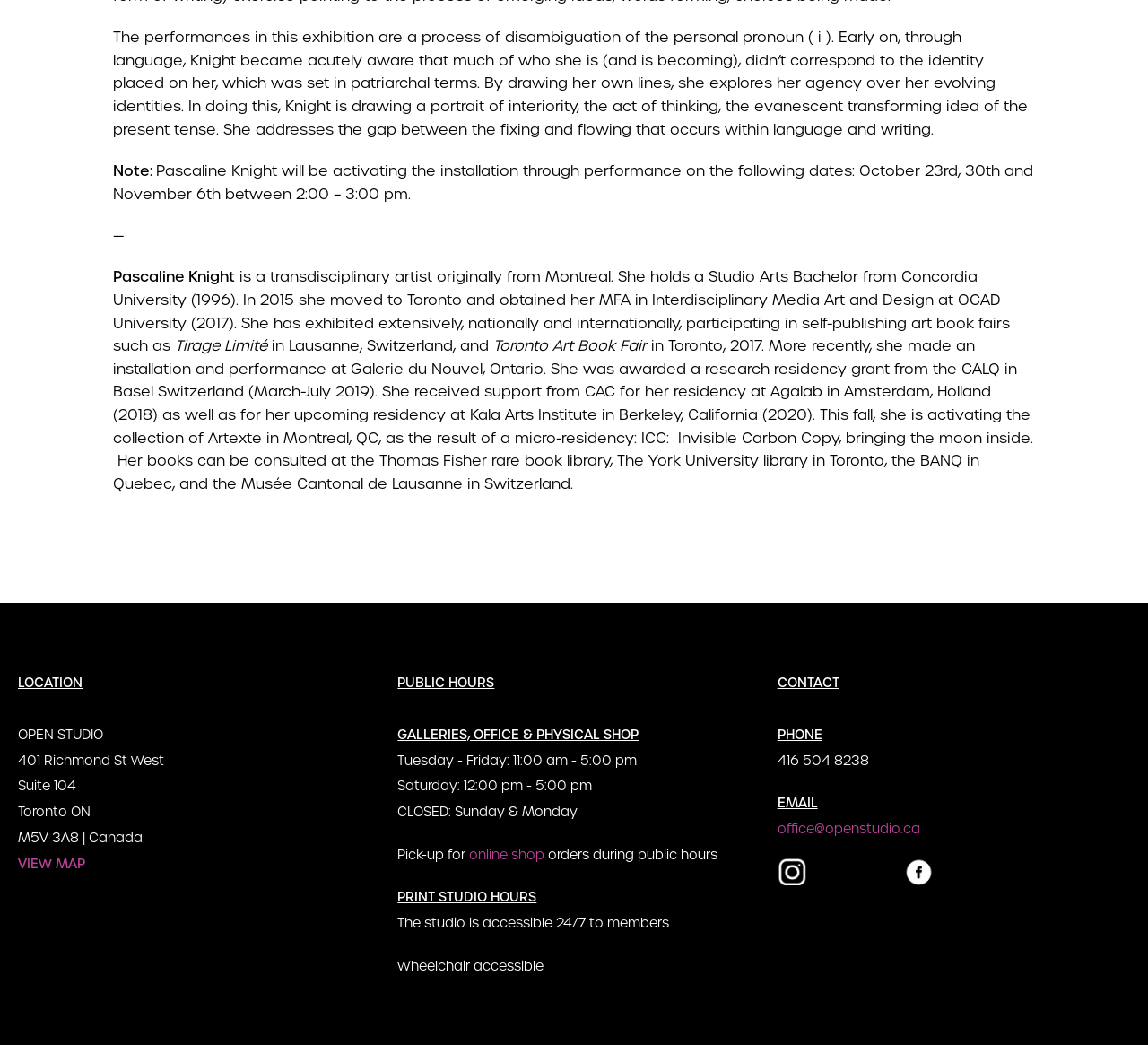Please provide a one-word or phrase answer to the question: 
What is the location of the open studio?

401 Richmond St West